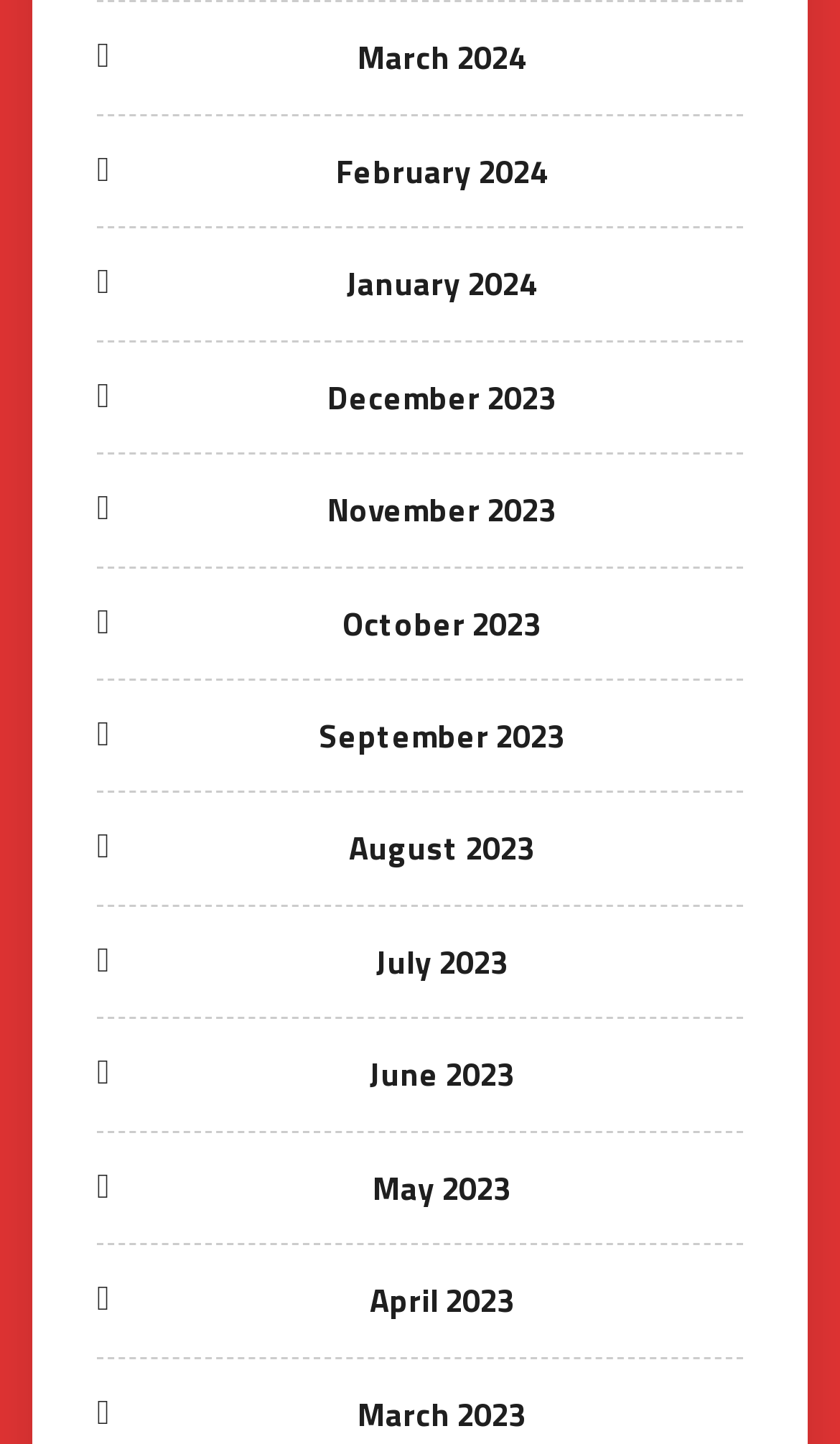Please use the details from the image to answer the following question comprehensively:
How many links are below the 'September 2023' link?

I compared the y1 and y2 coordinates of the links and found that the 'September 2023' link has a y1 coordinate of 0.492. I then counted the number of links with y1 coordinates greater than 0.492 and found 5 links below the 'September 2023' link.